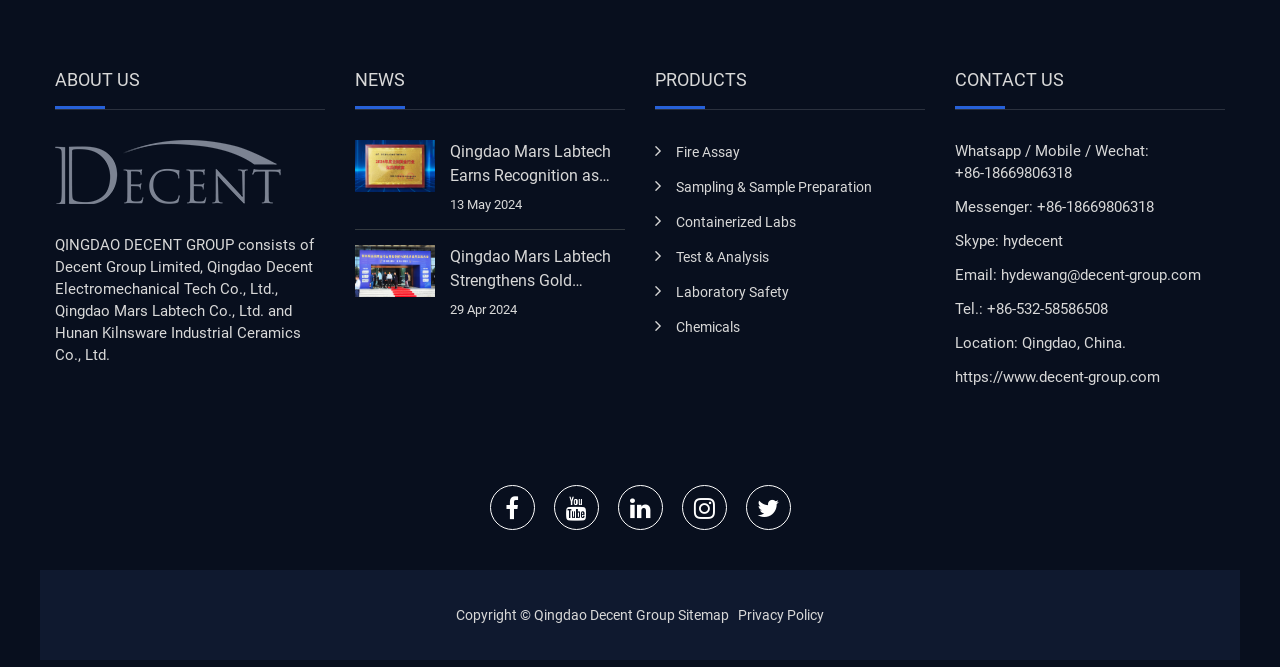Specify the bounding box coordinates of the area to click in order to execute this command: 'search for: search submit'. The coordinates should consist of four float numbers ranging from 0 to 1, and should be formatted as [left, top, right, bottom].

None